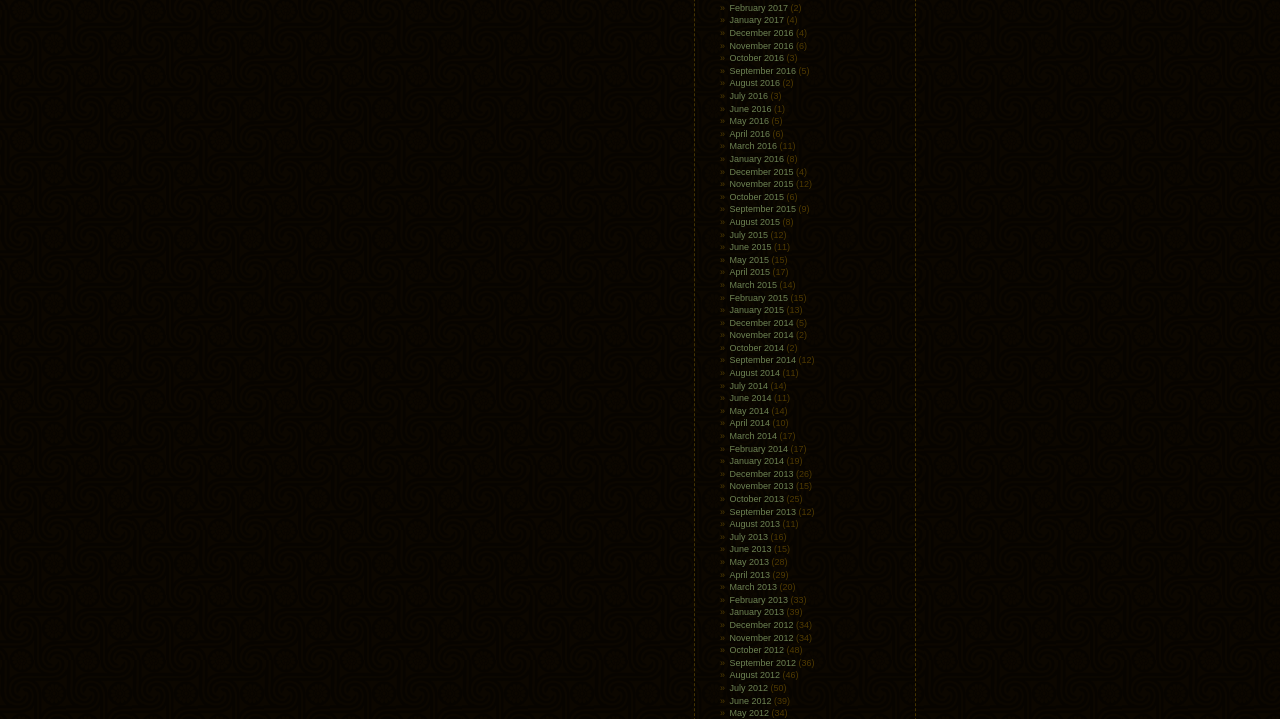Determine the bounding box coordinates for the area you should click to complete the following instruction: "View November 2016".

[0.57, 0.057, 0.62, 0.07]